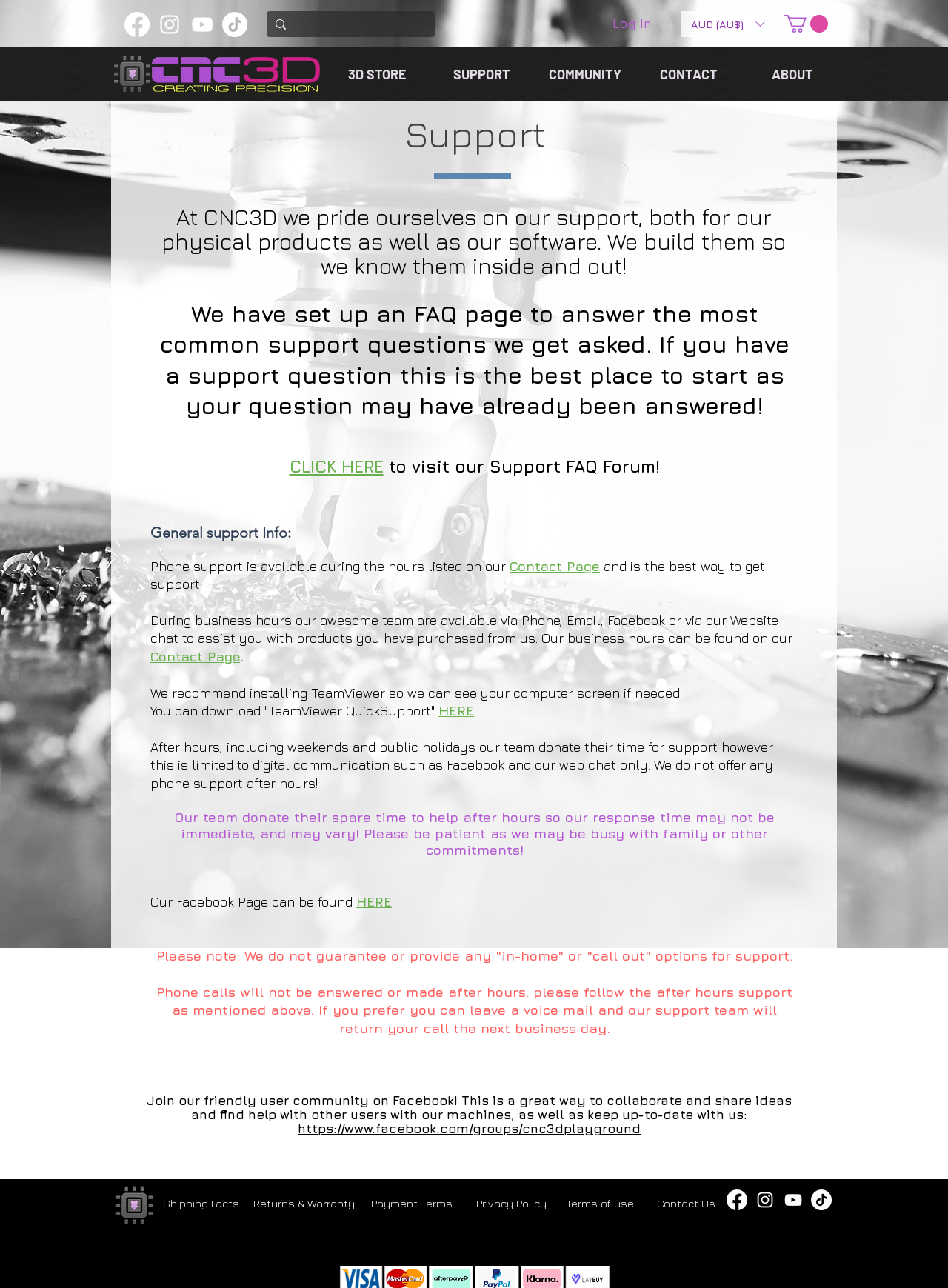Using the information from the screenshot, answer the following question thoroughly:
What is the community platform for users to collaborate and share ideas?

The website has a Facebook group called CNC3D Playground where users can collaborate and share ideas with other users who have purchased machines from CNC3D.